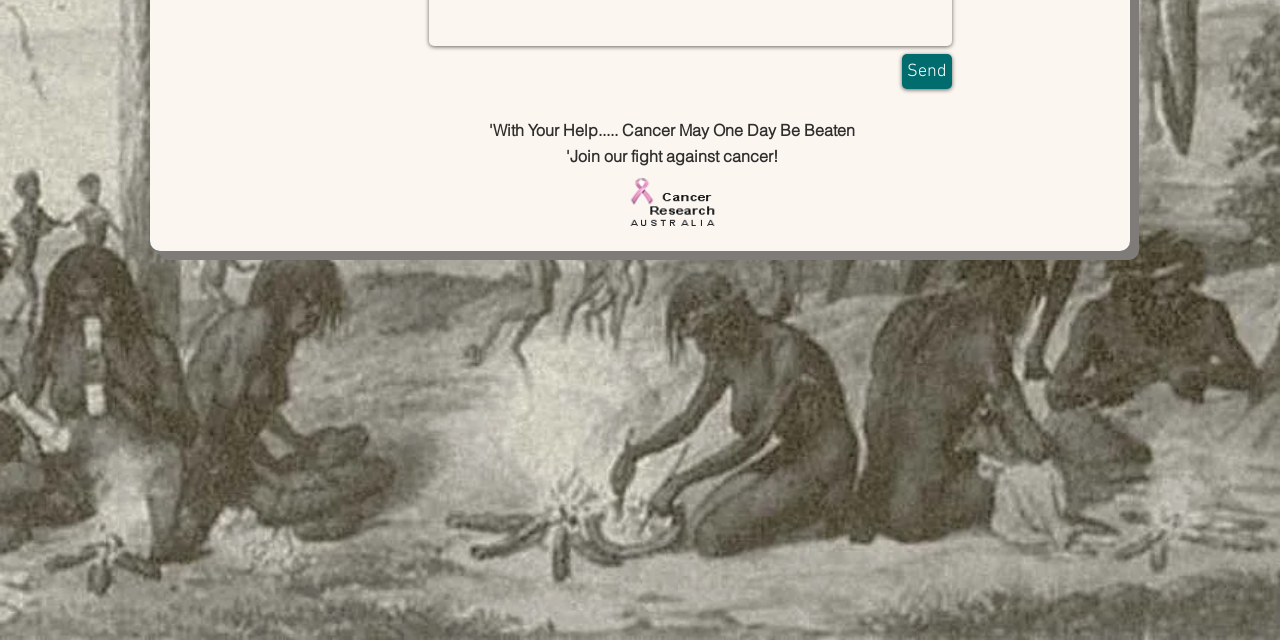Based on the description "Send", find the bounding box of the specified UI element.

[0.705, 0.084, 0.744, 0.139]